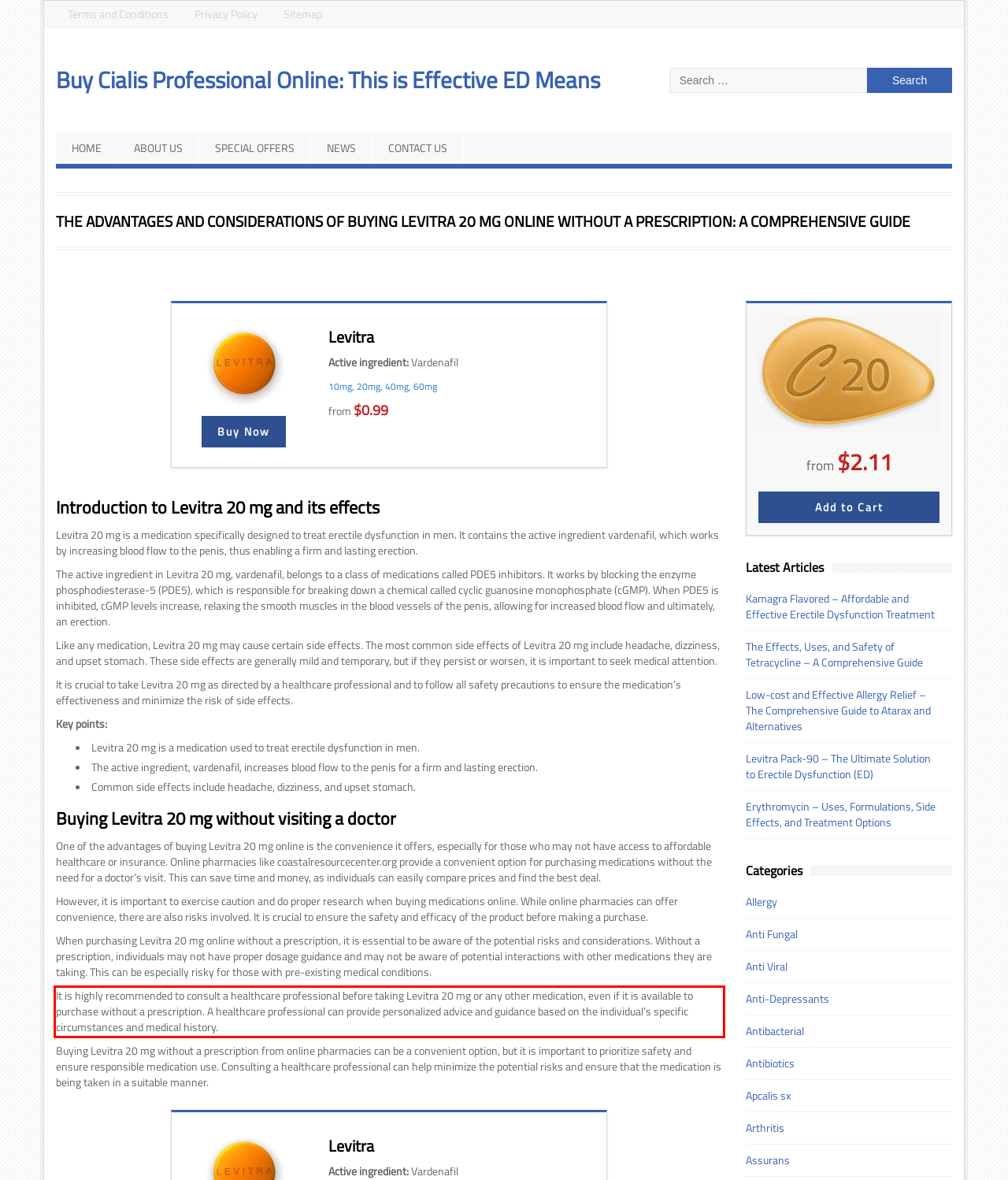Observe the screenshot of the webpage that includes a red rectangle bounding box. Conduct OCR on the content inside this red bounding box and generate the text.

It is highly recommended to consult a healthcare professional before taking Levitra 20 mg or any other medication, even if it is available to purchase without a prescription. A healthcare professional can provide personalized advice and guidance based on the individual’s specific circumstances and medical history.